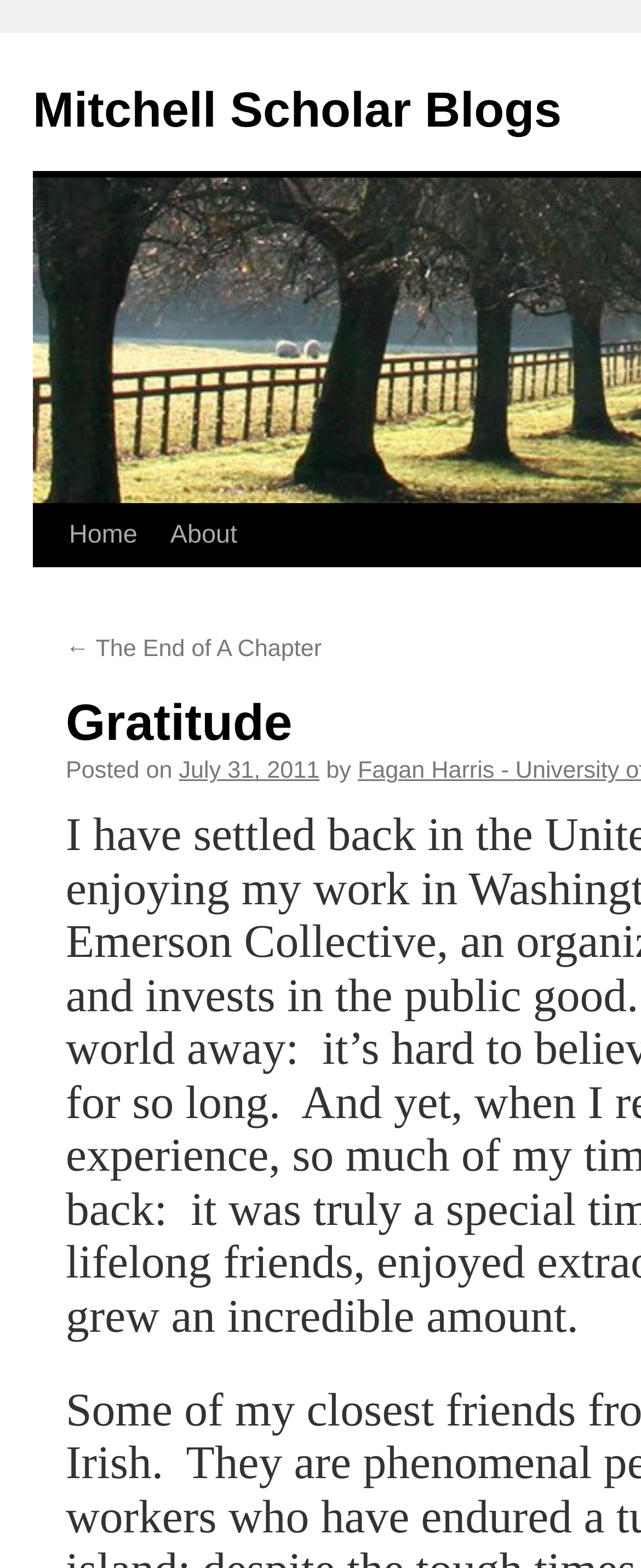Using the description "Behavior", locate and provide the bounding box of the UI element.

None